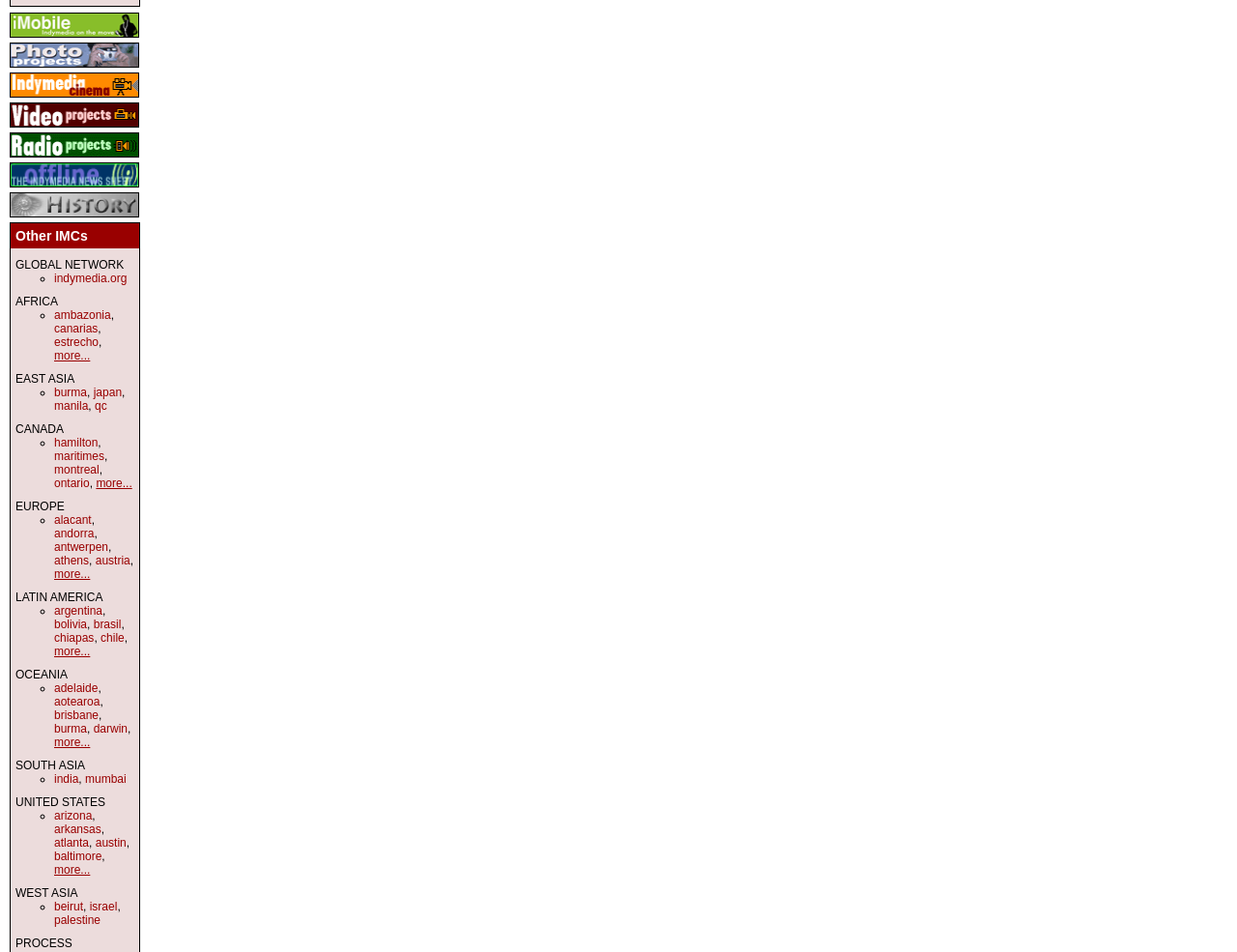Respond with a single word or phrase to the following question: How many 'more...' links are there on this webpage?

5